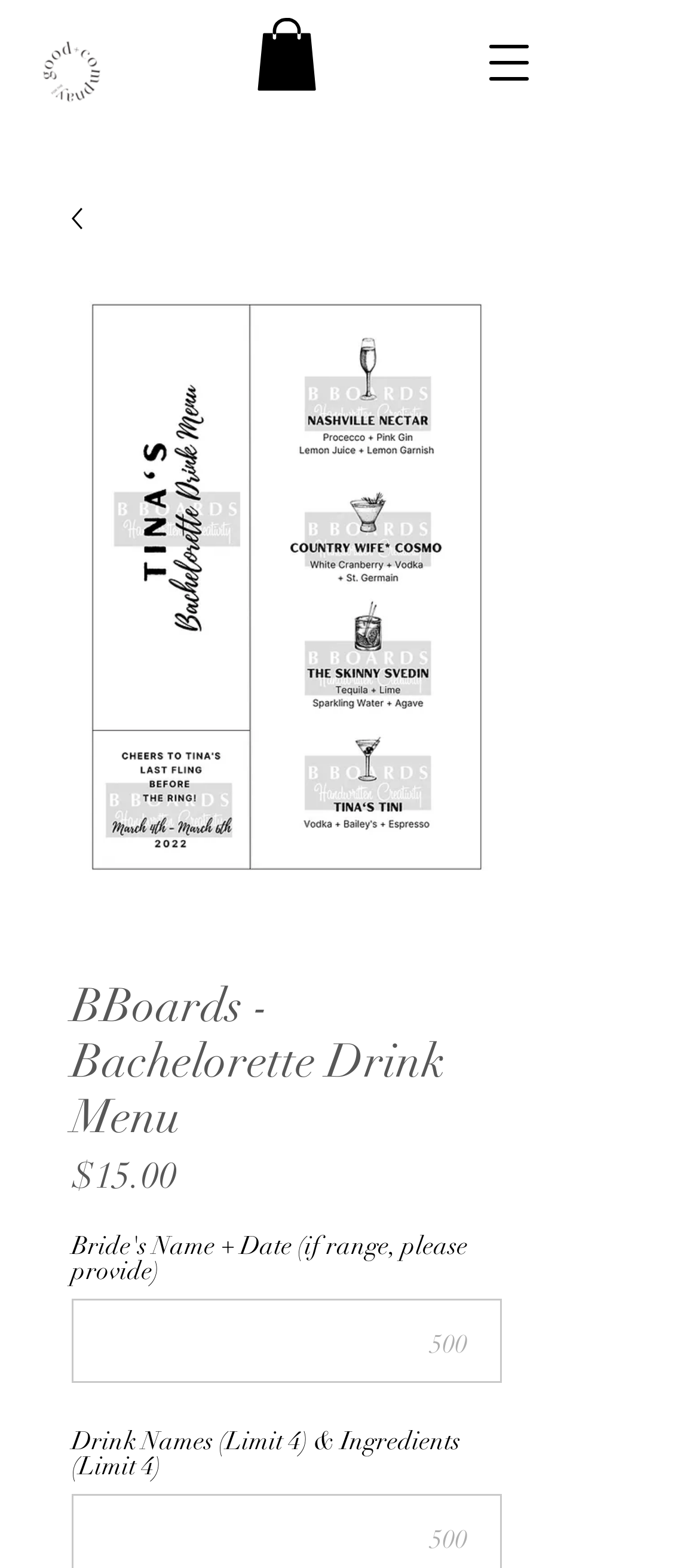Respond with a single word or phrase to the following question: How many drink names can be entered?

4